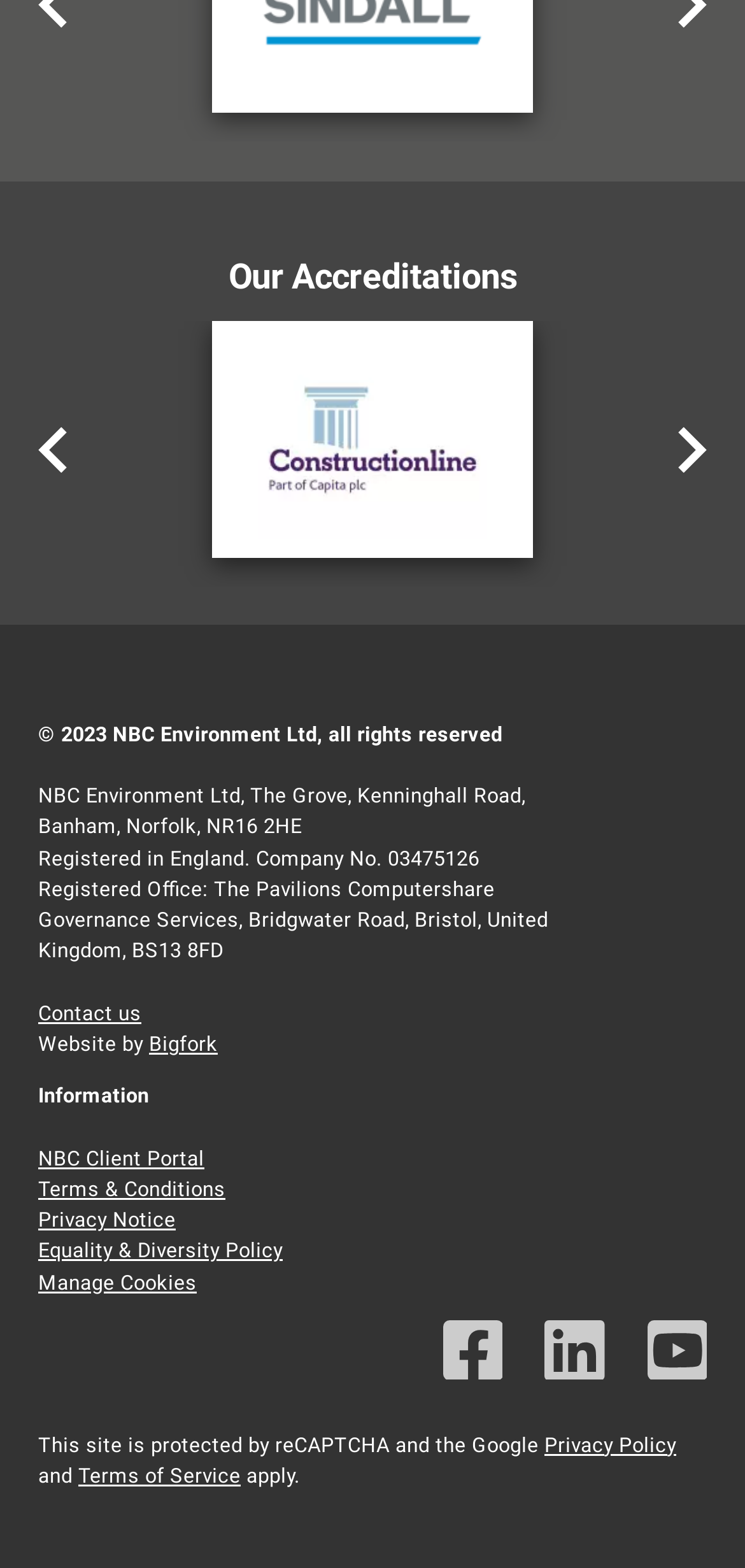Please give a short response to the question using one word or a phrase:
What is the company name?

NBC Environment Ltd